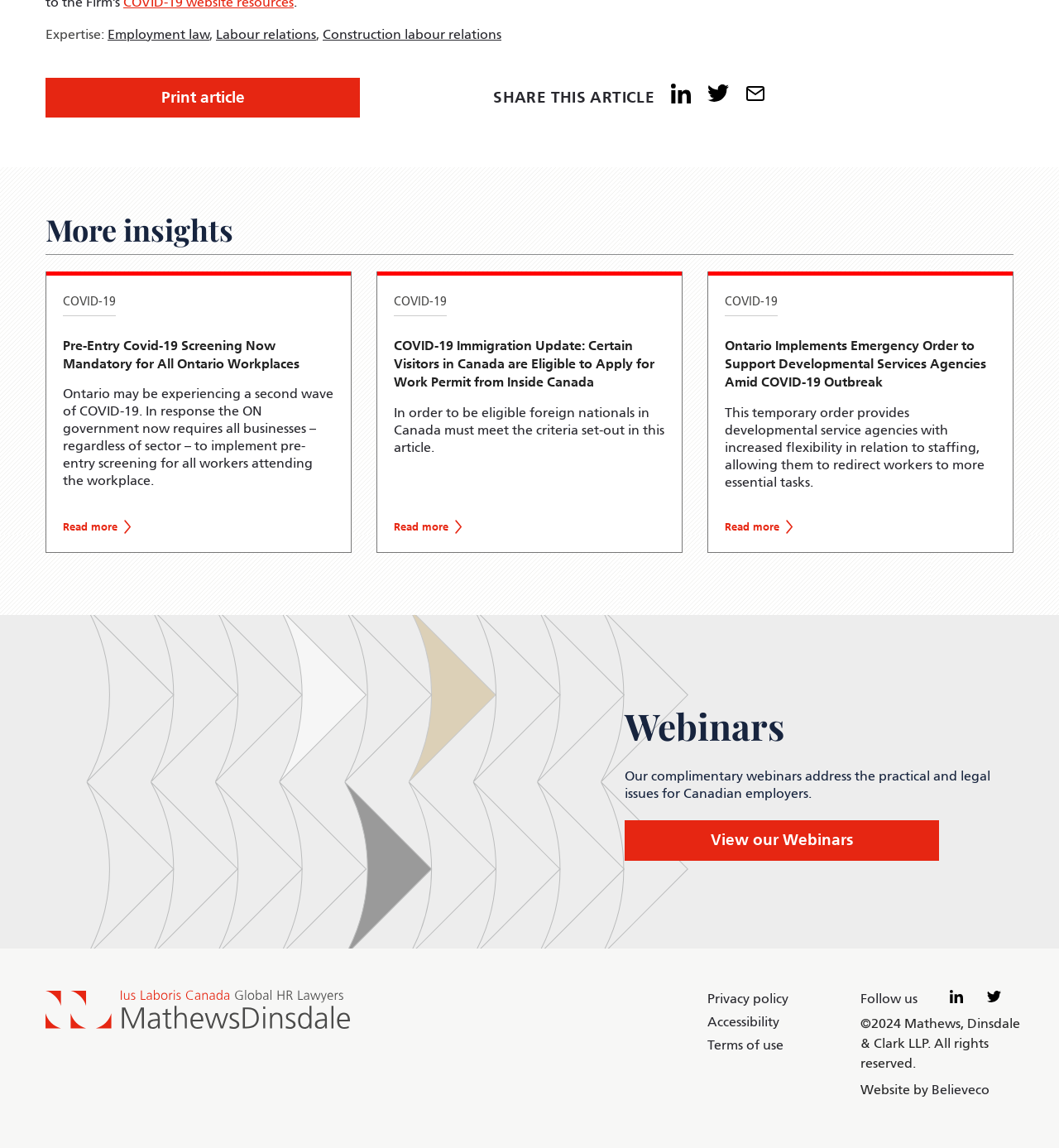Find the bounding box coordinates corresponding to the UI element with the description: "Accessibility". The coordinates should be formatted as [left, top, right, bottom], with values as floats between 0 and 1.

[0.668, 0.882, 0.801, 0.899]